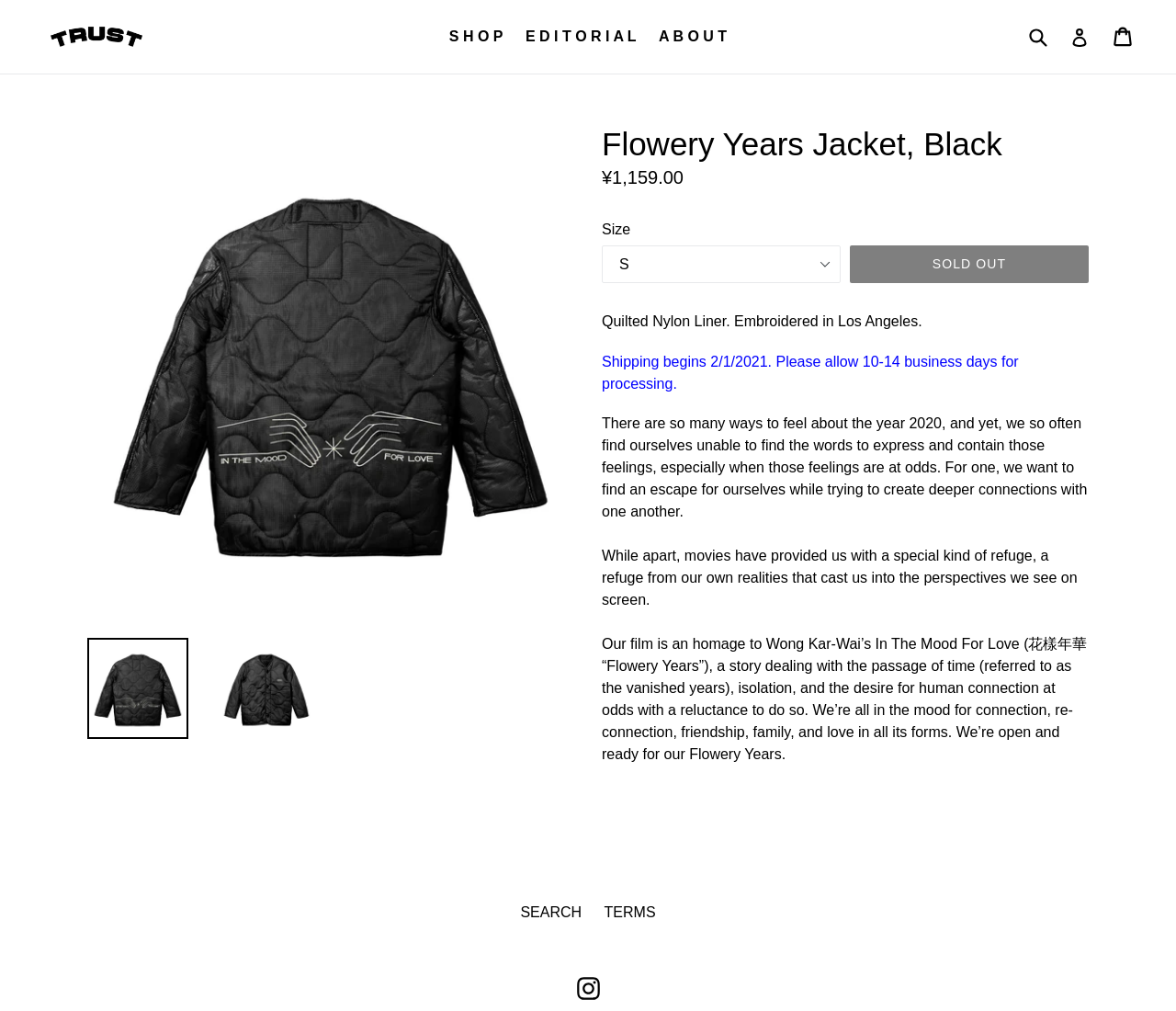What is the theme of the product inspired by?
Please respond to the question with a detailed and well-explained answer.

I found the answer by reading the product description on the webpage, which mentions that the product is an homage to Wong Kar-Wai’s In The Mood For Love (花樣年華 “Flowery Years”).